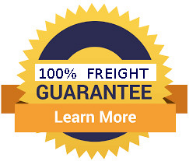Generate a comprehensive description of the image.

The image features a vibrant badge promoting a "100% FREIGHT GUARANTEE." This seal is designed with a yellow circular outline and a dark blue center, emphasizing the reliability of shipping services offered. The text within the badge is prominently displayed in white, highlighting the commitment to customer satisfaction. Beneath the guarantee, a call-to-action reads "Learn More," encouraging potential customers to find out additional details about the guarantee. This badge aims to instill confidence in customers regarding the delivery of their purchased plants, reinforcing the service's dependability at AllNatives Online Tubestock Plant Nursery.